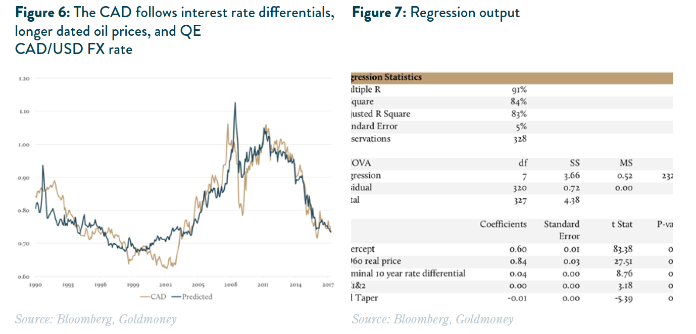Describe the image with as much detail as possible.

The image includes two figures relevant to financial analysis. On the left, Figure 6 showcases a line graph illustrating the relationship between the Canadian dollar (CAD) and various economic factors, notably interest rate differentials, longer-dated oil prices, and quantitative easing (QE). The graph highlights significant fluctuations in the CAD from 1995 to 2014, depicting predicted values alongside actual data, indicating how these economic variables influence the currency's behavior.

On the right, Figure 7 presents a table summarizing regression output statistics related to the same analysis. It details critical metrics such as the multiple R value of 0.91, indicating a strong correlation, alongside R-squared values and coefficients for various predictors like real price and interest rate differentials. The regression model aims to explain the movement of the CAD in relation to economic indicators, providing insight for analysts and investors.

The source for both figures is attributed to Bloomberg and Goldmoney, emphasizing the data's reliability and the importance of these visual interpretations in understanding currency fluctuations.